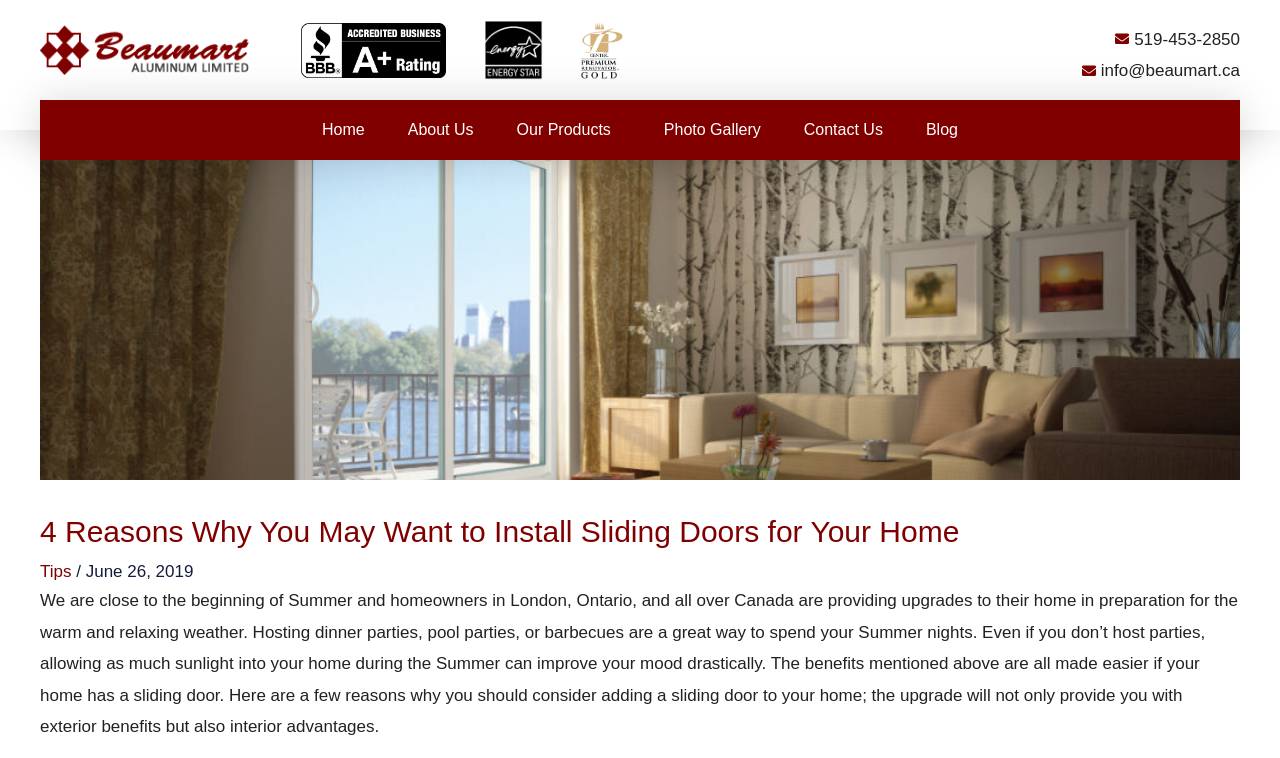Respond to the question with just a single word or phrase: 
What is the location mentioned in the webpage?

London, Ontario, Canada